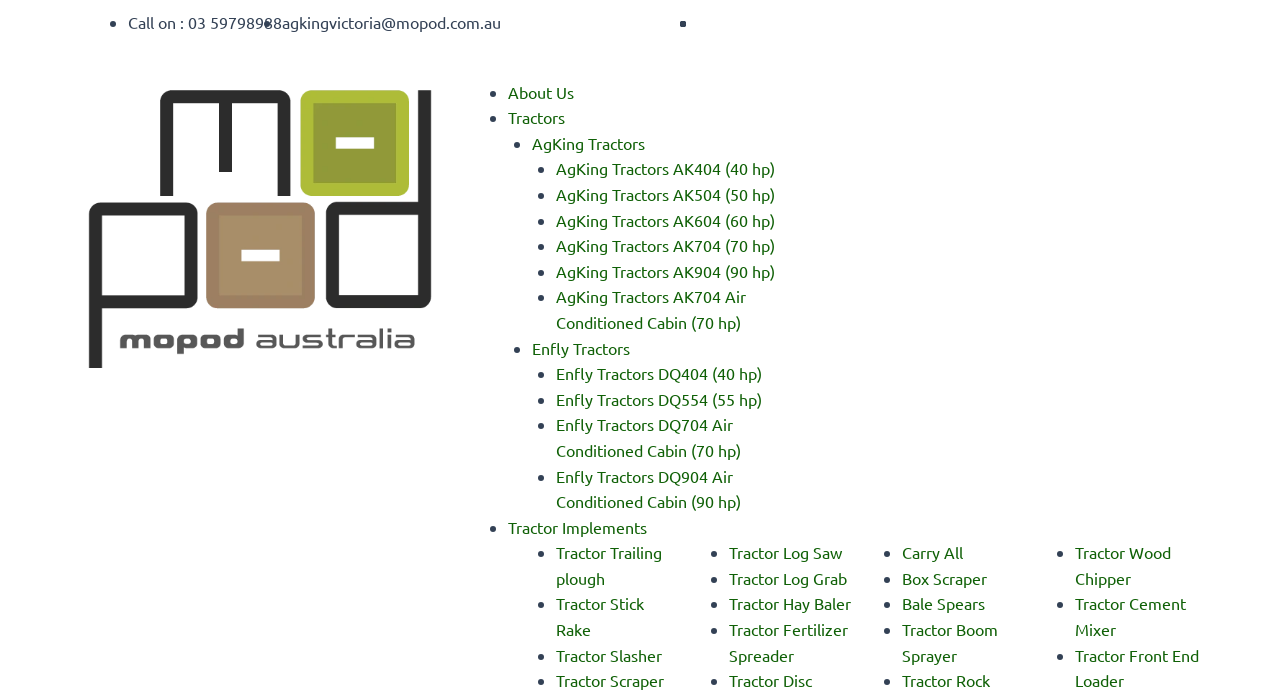How many tractor models are listed?
Based on the visual information, provide a detailed and comprehensive answer.

I counted the number of links with 'AgKing Tractors' in their text, which are AK404, AK504, AK604, AK704, AK704 Air Conditioned Cabin, AK904, and AK904 Air Conditioned Cabin.